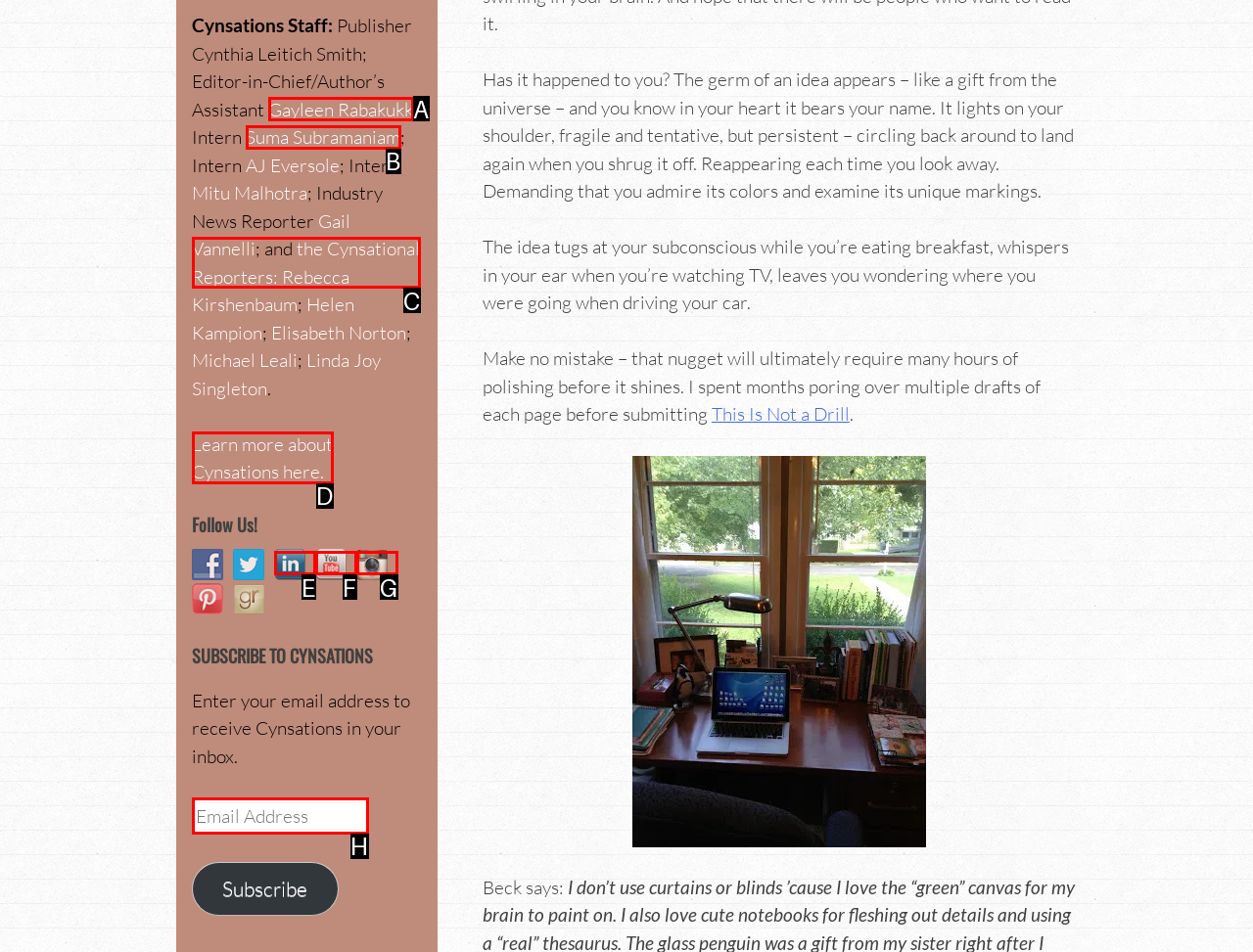Select the option that corresponds to the description: Audio Studios
Respond with the letter of the matching choice from the options provided.

None